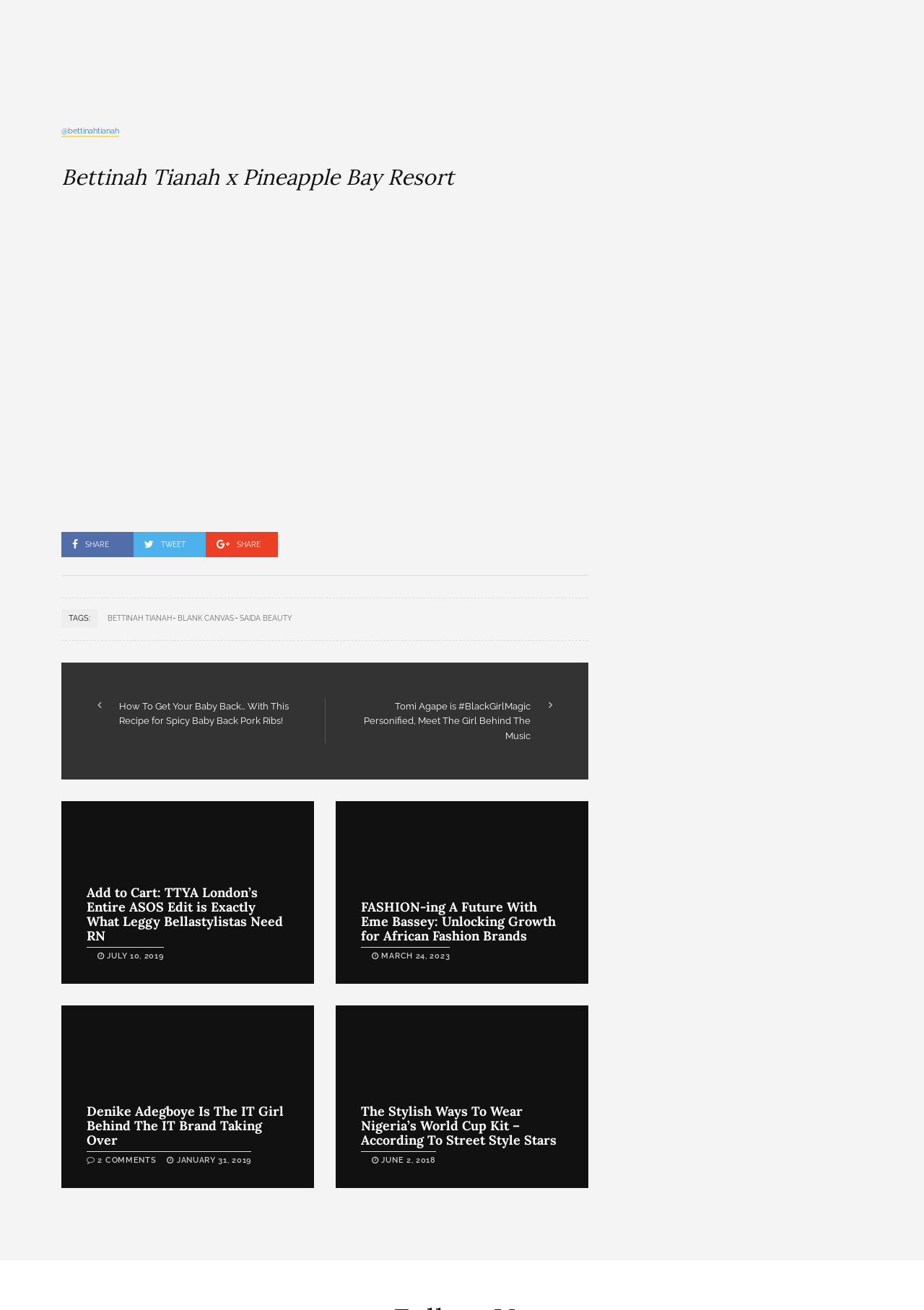What is the topic of the first article?
Based on the screenshot, answer the question with a single word or phrase.

TTYA London’s Entire ASOS Edit